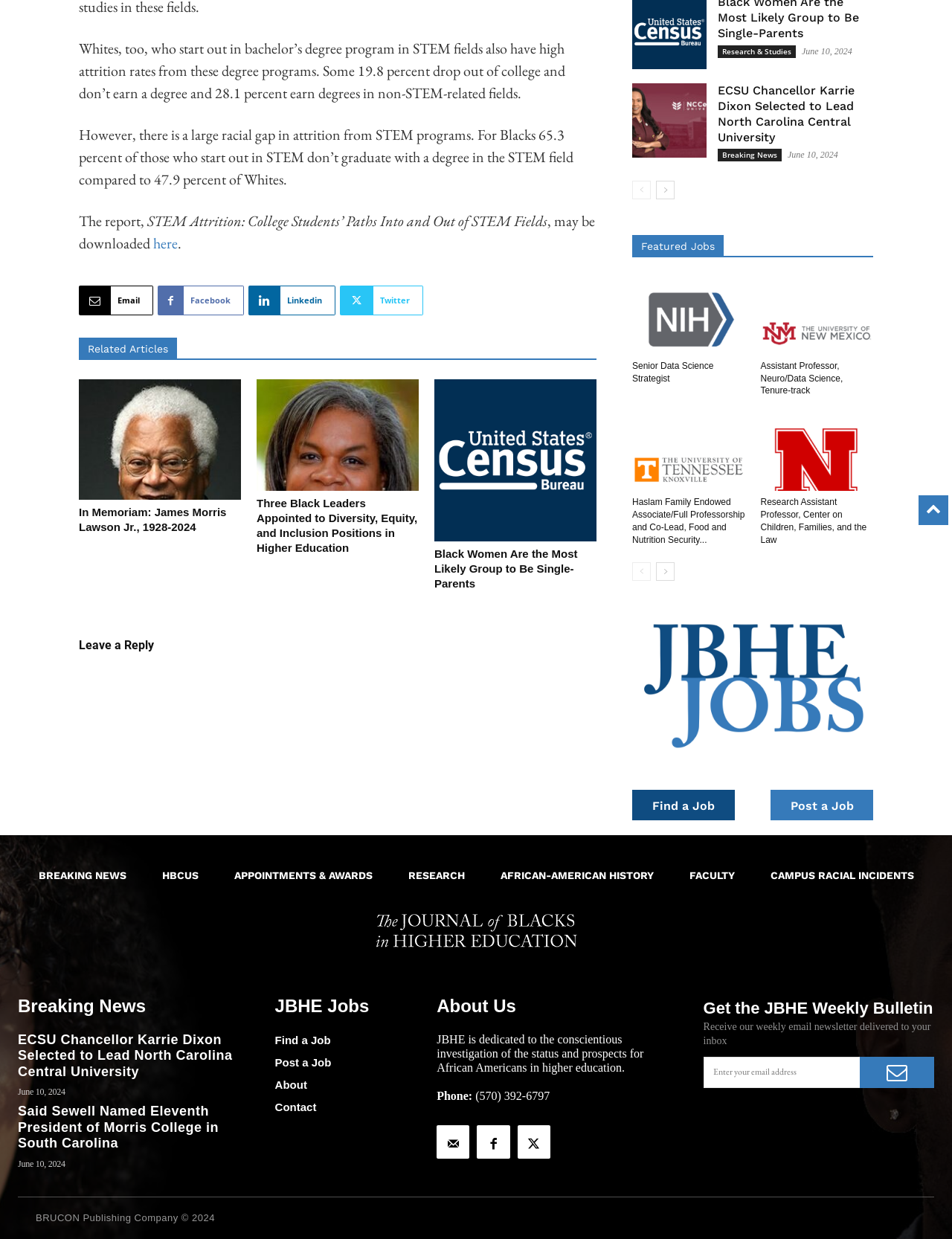Provide the bounding box coordinates for the UI element described in this sentence: "Breaking News". The coordinates should be four float values between 0 and 1, i.e., [left, top, right, bottom].

[0.029, 0.692, 0.143, 0.721]